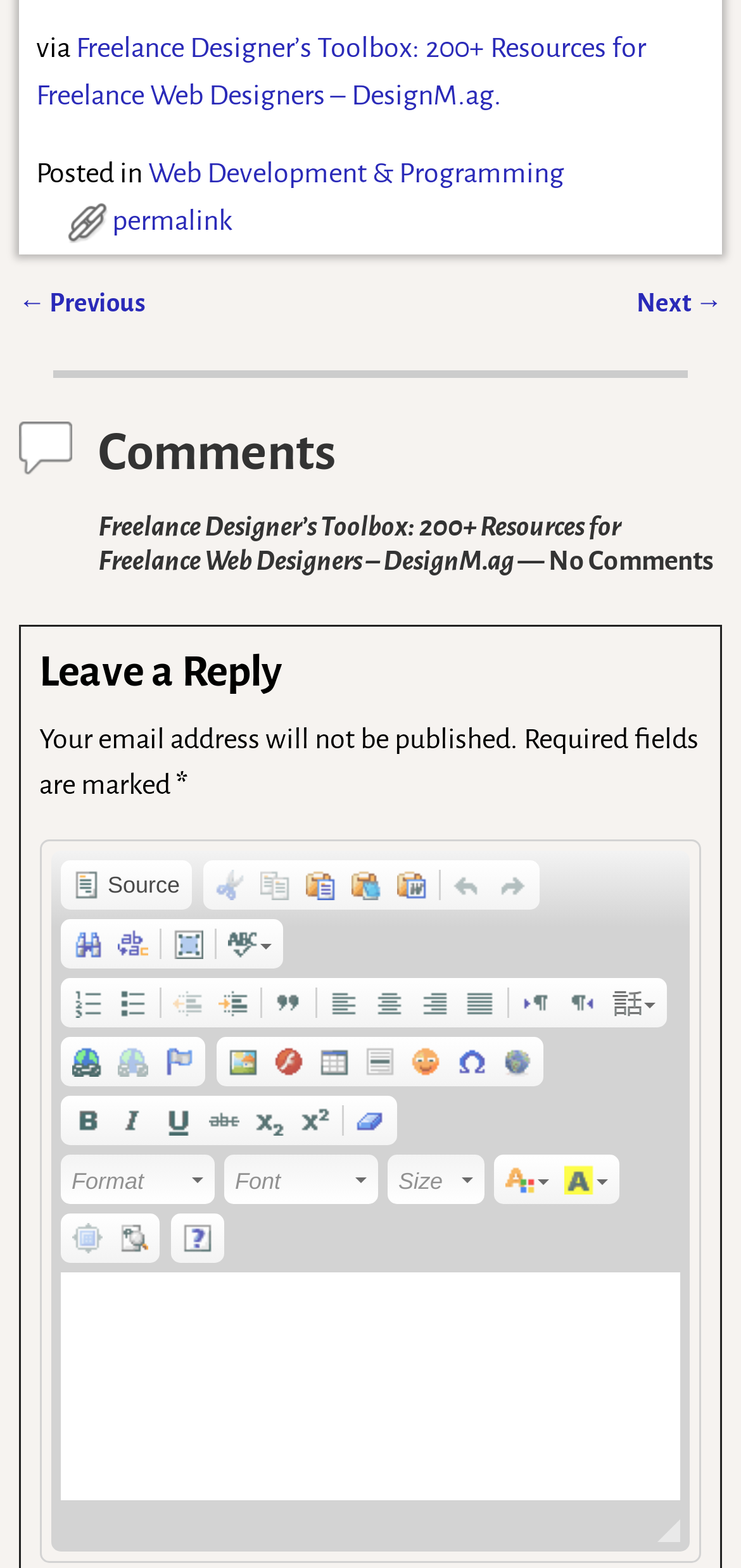Find the bounding box coordinates for the area that should be clicked to accomplish the instruction: "Click on the 'Leave a Reply' button".

[0.053, 0.412, 0.947, 0.447]